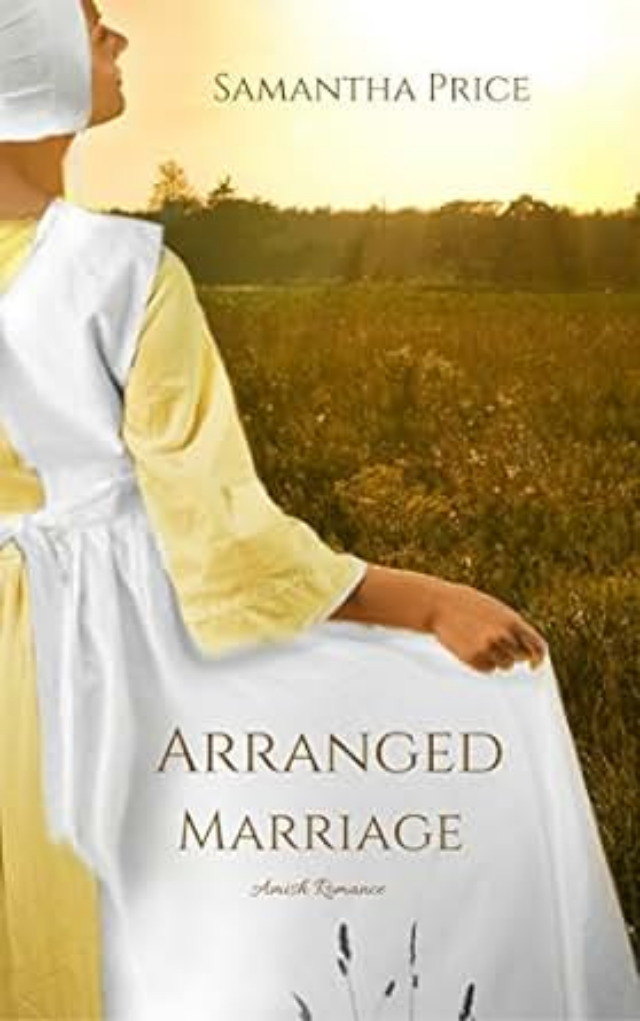Respond with a single word or short phrase to the following question: 
What is the title of the book featured in the image?

Arranged Marriage